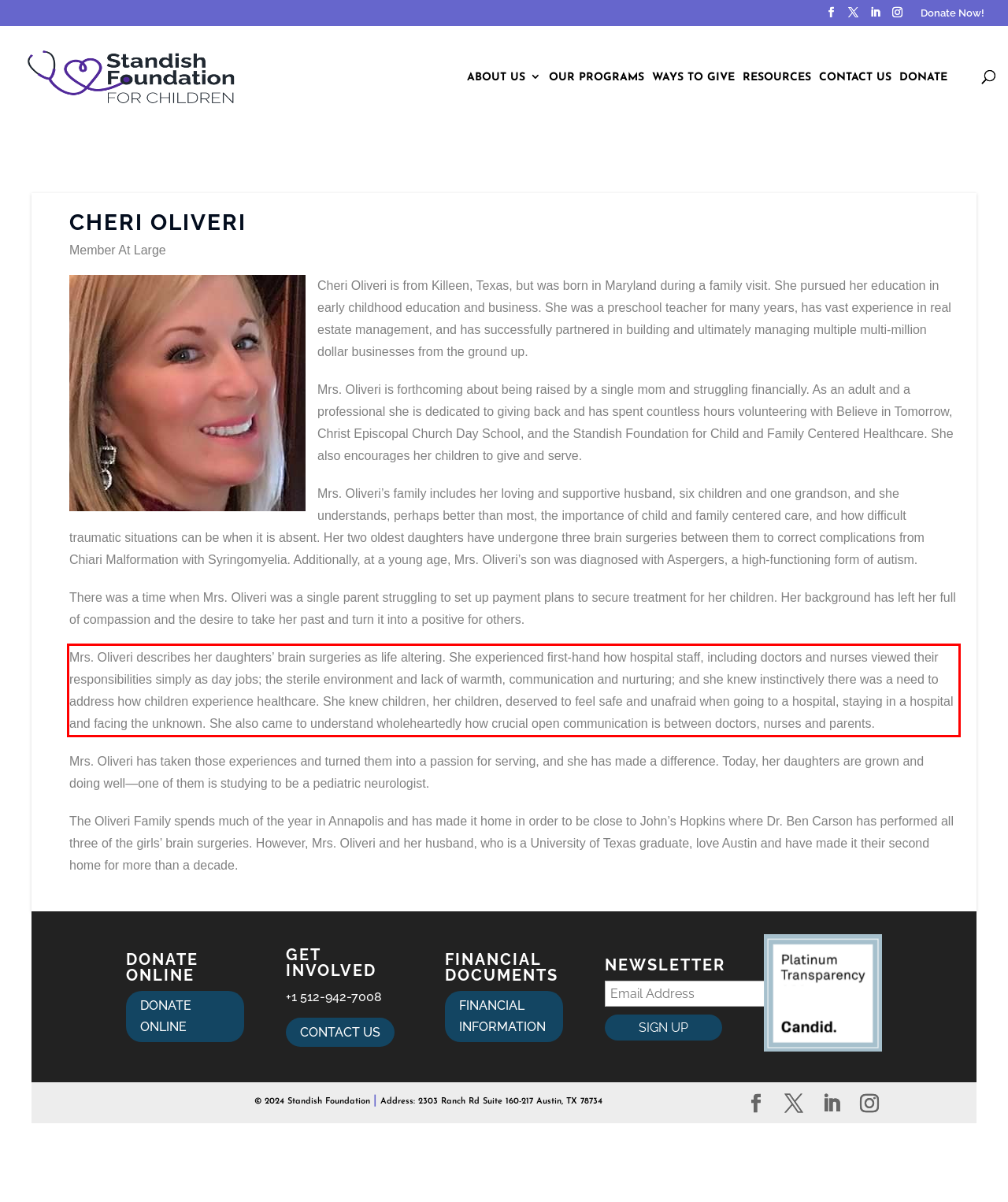Given the screenshot of a webpage, identify the red rectangle bounding box and recognize the text content inside it, generating the extracted text.

Mrs. Oliveri describes her daughters’ brain surgeries as life altering. She experienced first-hand how hospital staff, including doctors and nurses viewed their responsibilities simply as day jobs; the sterile environment and lack of warmth, communication and nurturing; and she knew instinctively there was a need to address how children experience healthcare. She knew children, her children, deserved to feel safe and unafraid when going to a hospital, staying in a hospital and facing the unknown. She also came to understand wholeheartedly how crucial open communication is between doctors, nurses and parents.